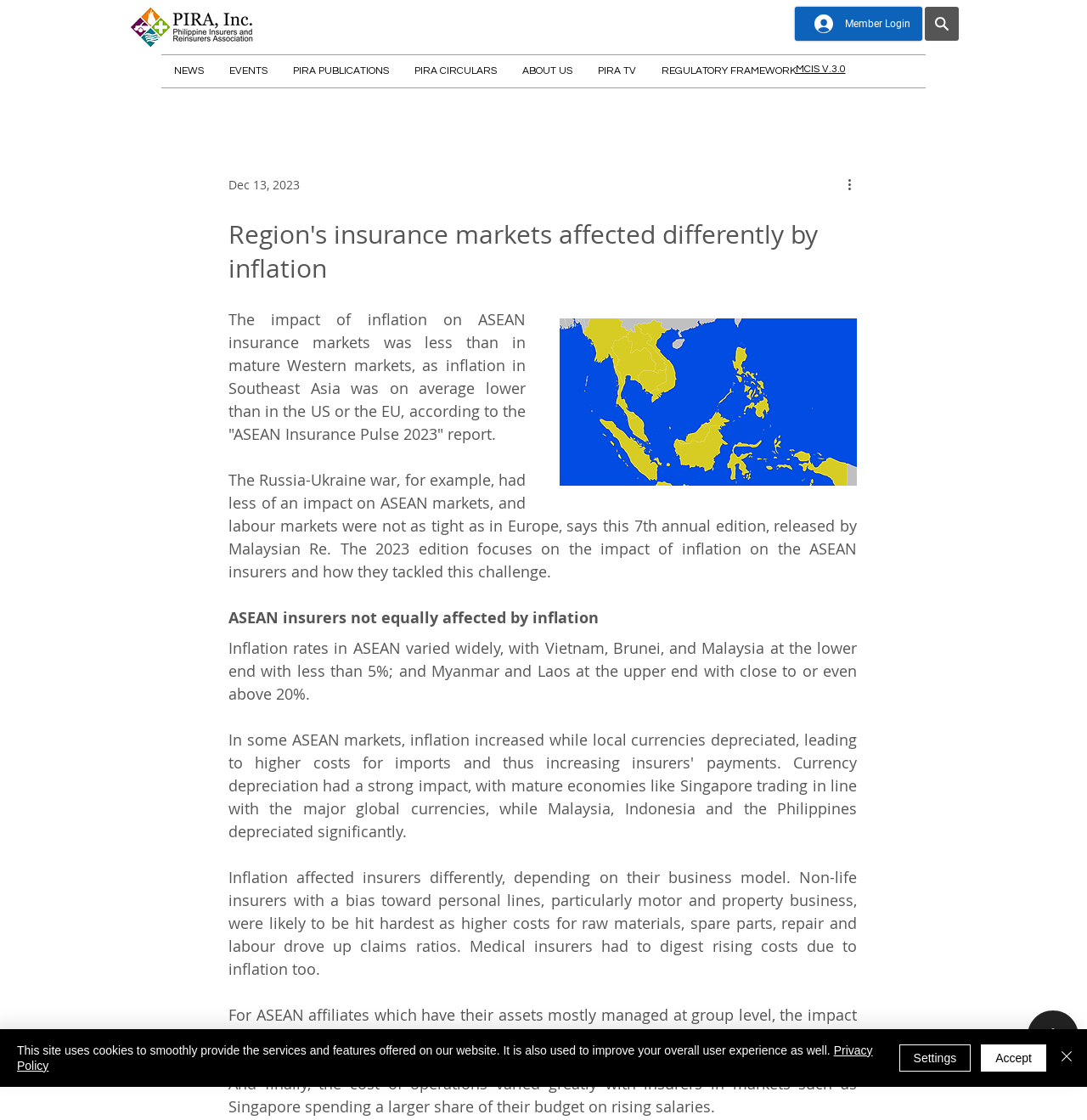Summarize the contents and layout of the webpage in detail.

This webpage appears to be a news article or blog post from the PIRA (Pacific Insurance and Reinsurance Association) website. At the top of the page, there is a navigation menu with links to various sections of the website, including "NEWS", "EVENTS", "PIRA PUBLICATIONS", and "ABOUT US". Below the navigation menu, there is a search bar and a link to "Member Login".

The main content of the page is an article titled "Region's insurance markets affected differently by inflation". The article discusses the impact of inflation on ASEAN insurance markets, citing a report called "ASEAN Insurance Pulse 2023". The article is divided into several paragraphs, each discussing a different aspect of the impact of inflation on insurers in the region.

To the right of the article, there is a sidebar with a link to "MCIS V.3.0" and a button to "More actions". Below the article, there is a section with a date, "Dec 13, 2023", and a button to "More actions".

At the bottom of the page, there is a cookie policy alert with links to the "Privacy Policy" and buttons to "Accept", "Settings", and "Close".